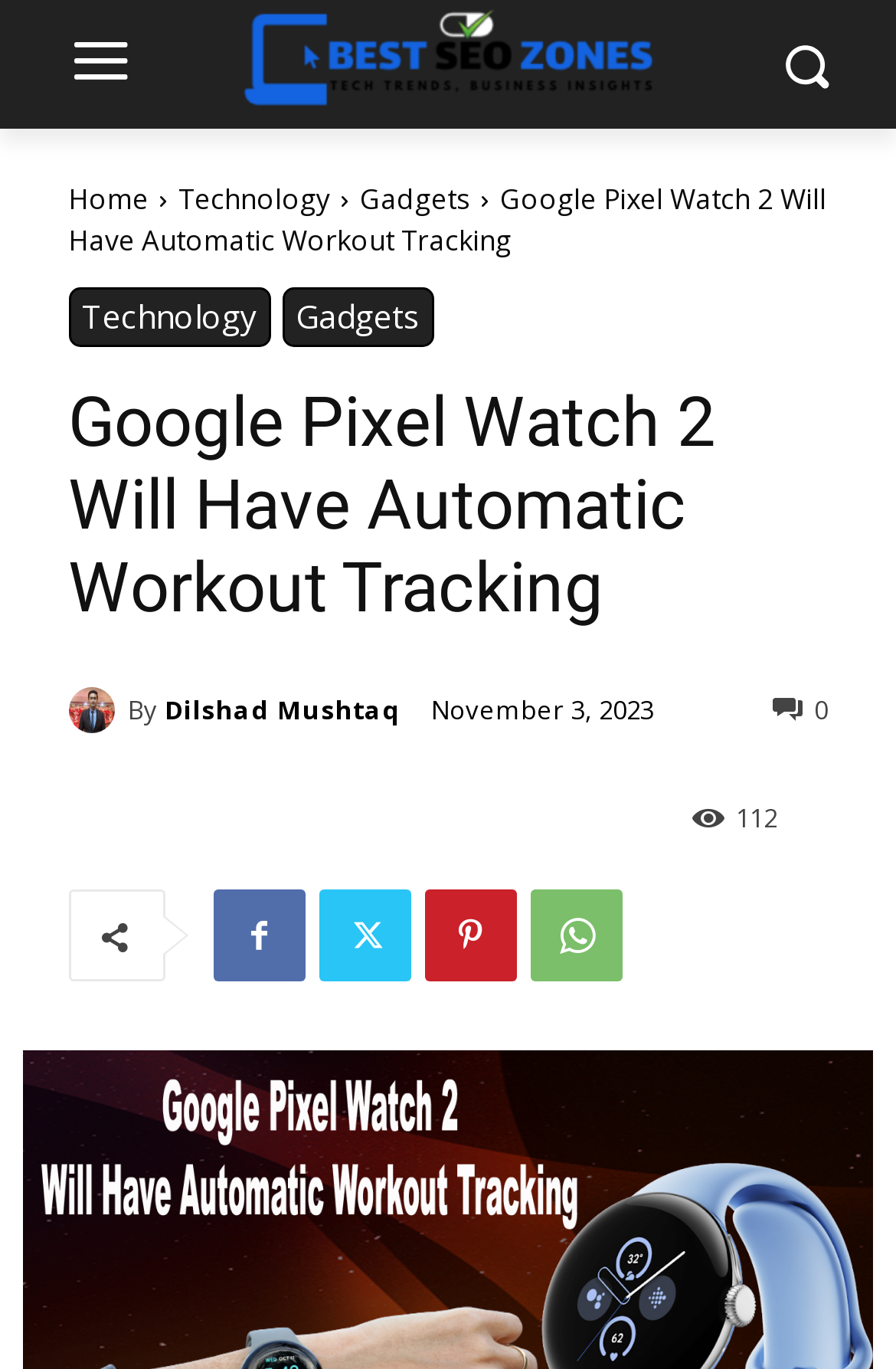Using the description: "parent_node: By title="Dilshad Mushtaq"", identify the bounding box of the corresponding UI element in the screenshot.

[0.076, 0.501, 0.143, 0.535]